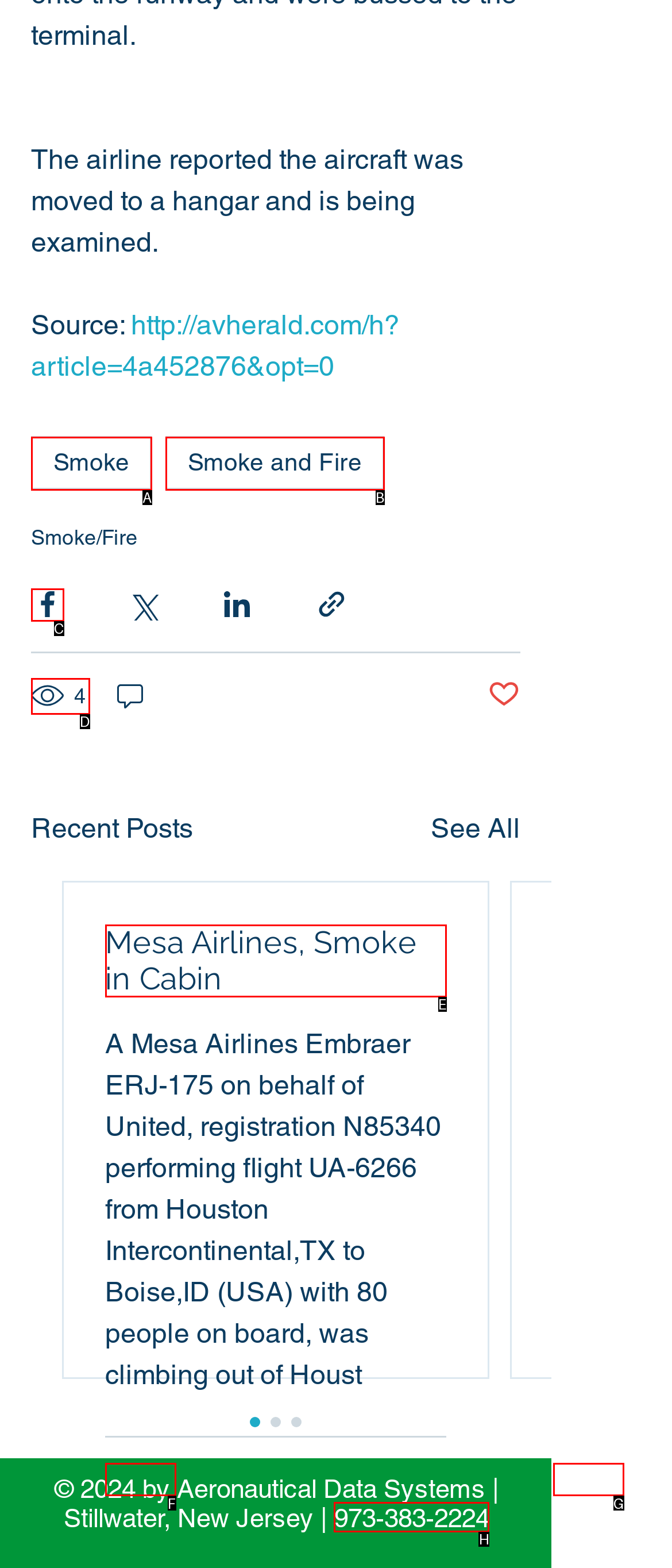Decide which HTML element to click to complete the task: Call the phone number for more information Provide the letter of the appropriate option.

H